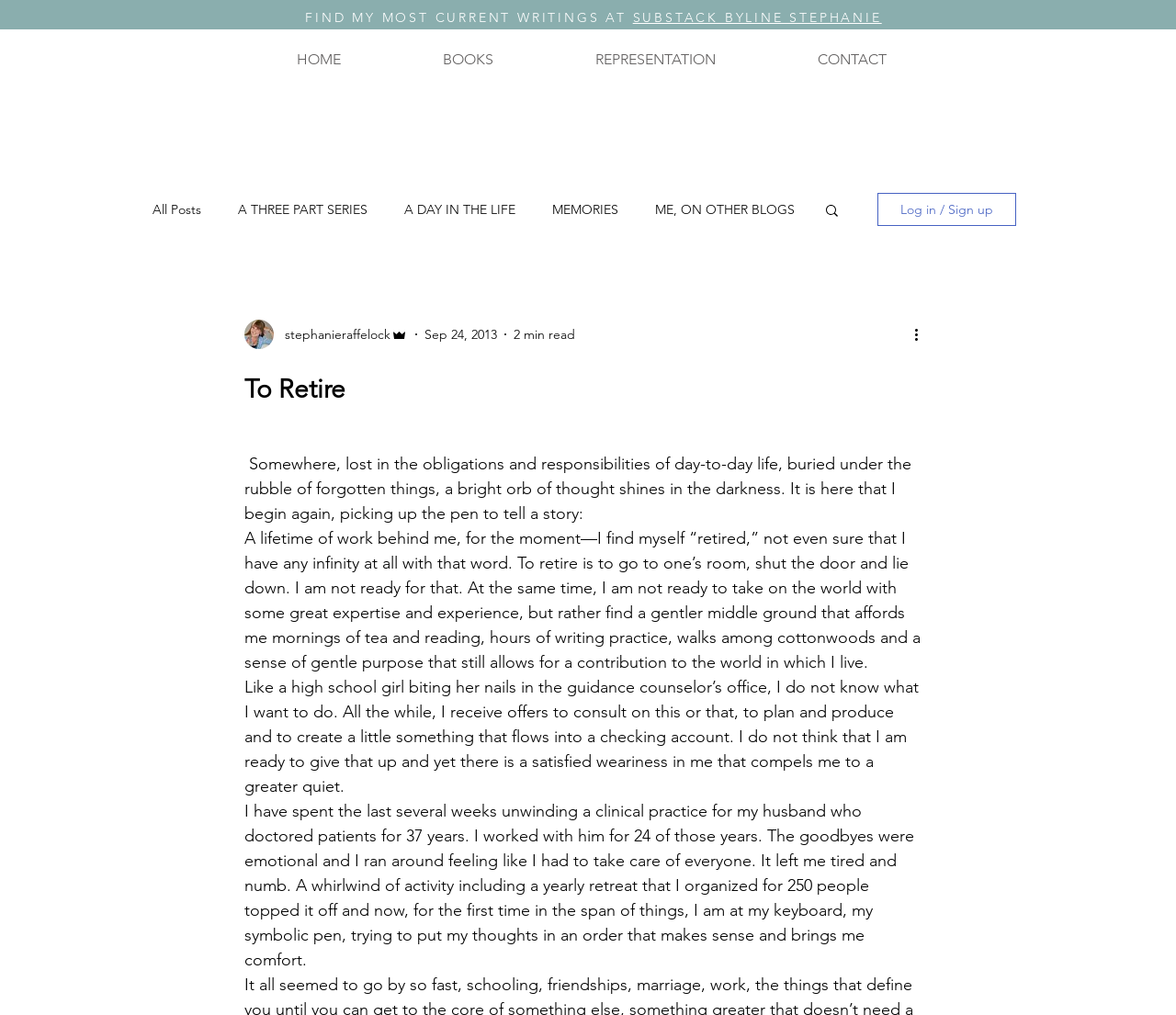What is the author's profession?
Examine the webpage screenshot and provide an in-depth answer to the question.

The author's profession is a writer, which can be inferred from the content of the blog post and the mention of 'writing practice' in the text.